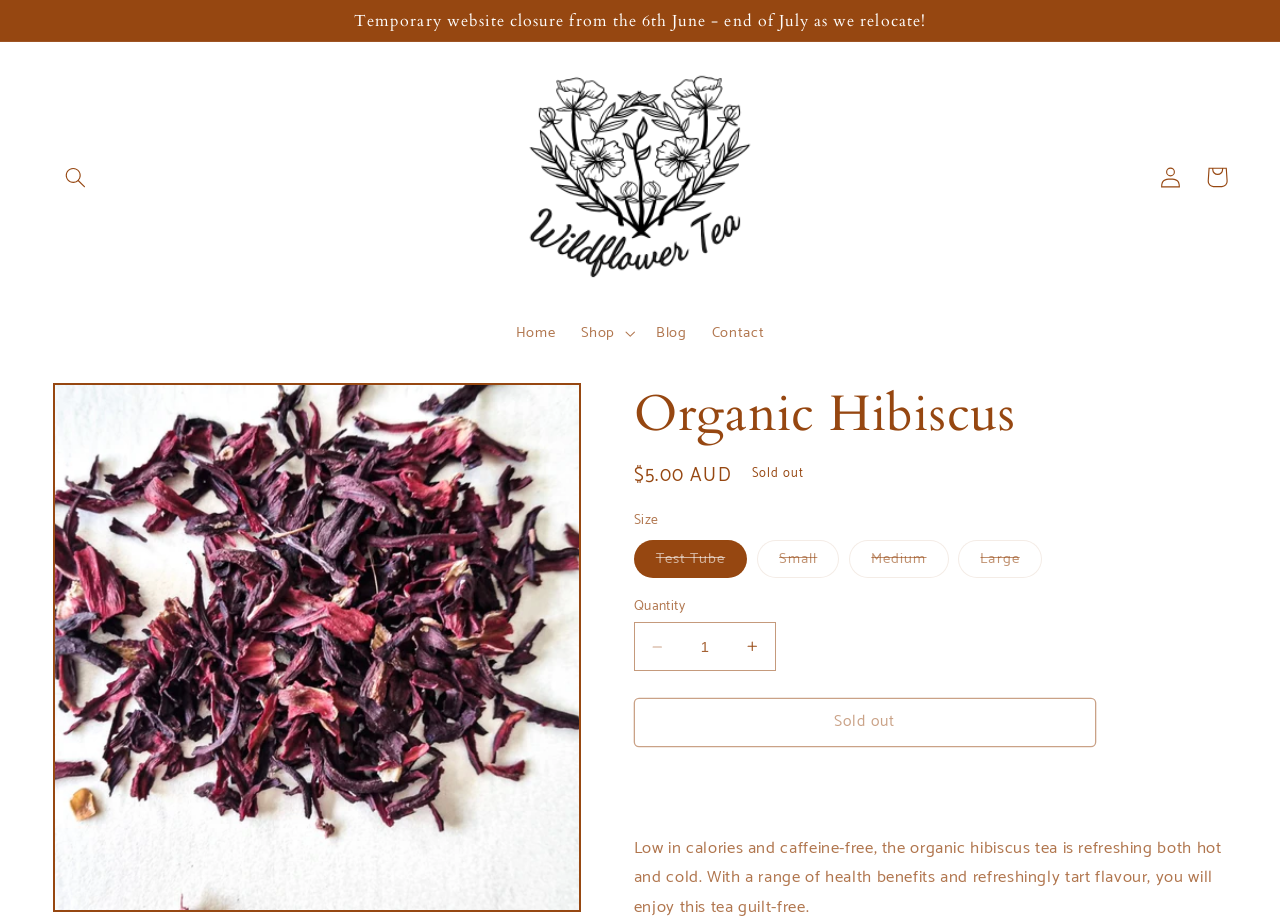Please determine the bounding box coordinates of the section I need to click to accomplish this instruction: "Log in to account".

[0.897, 0.167, 0.933, 0.217]